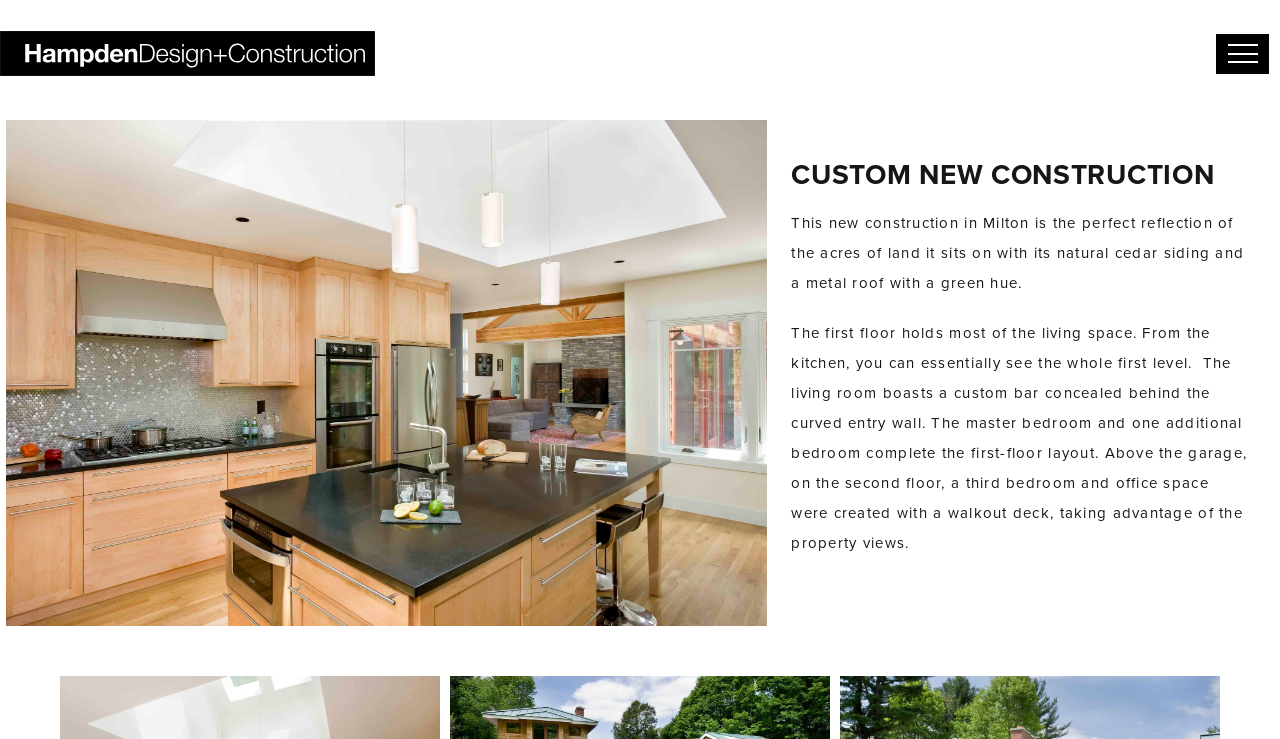Describe the webpage in detail, including text, images, and layout.

The webpage is about a custom new construction in Milton, showcasing a beautiful home with natural cedar siding and a metal roof. At the top left corner, there is a Hampden Design logo, which is a clickable link. On the opposite side, at the top right corner, there is a toggle menu button, although it is currently hidden.

Below the logo, there is a large image that takes up most of the page, showcasing the exterior of the house. Above the image, there is a heading that reads "CUSTOM NEW CONSTRUCTION" in a prominent font. 

To the right of the heading, there is a paragraph of text that describes the house, mentioning its natural cedar siding and metal roof. Below this paragraph, there is another block of text that provides more details about the house's layout, including the living space, kitchen, living room, master bedroom, and office space. The text also mentions the property views and a walkout deck on the second floor.